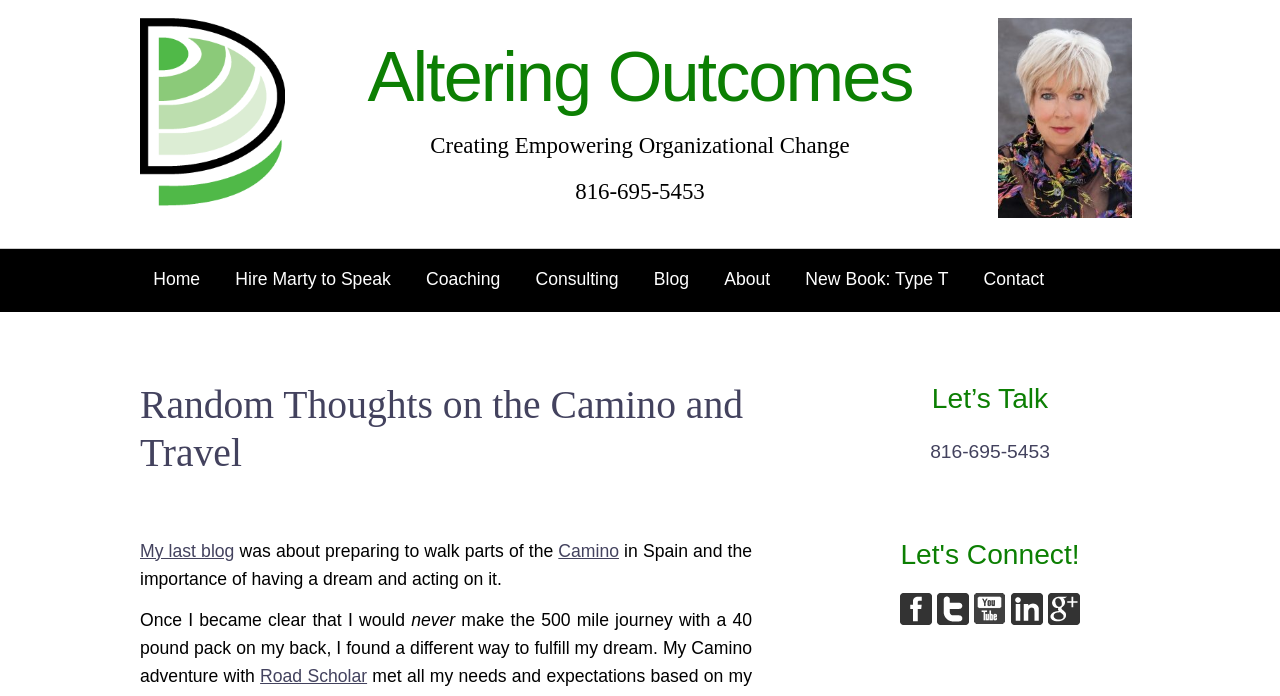Identify the main title of the webpage and generate its text content.

Random Thoughts on the Camino and Travel